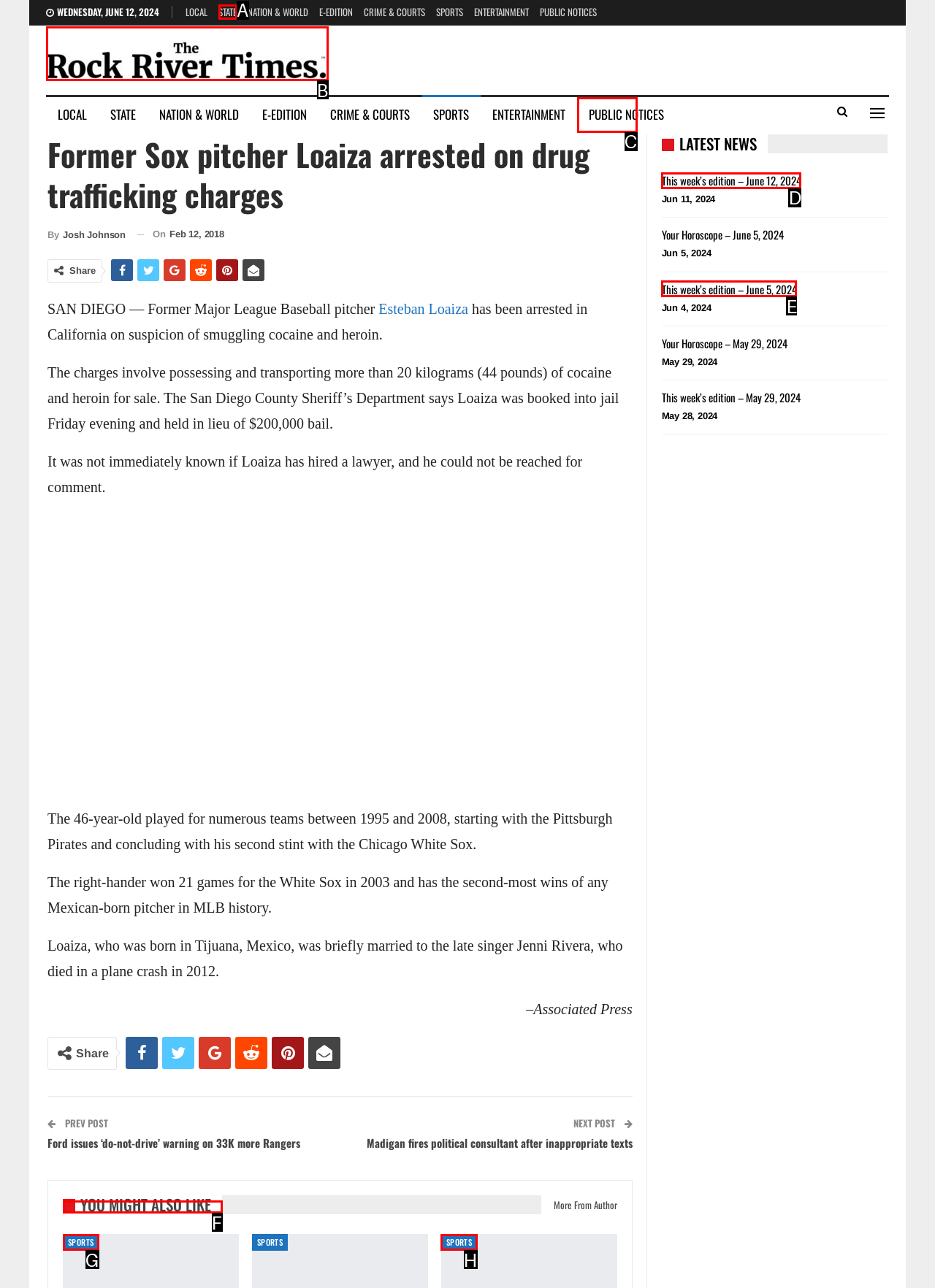Choose the option that matches the following description: More
Reply with the letter of the selected option directly.

C